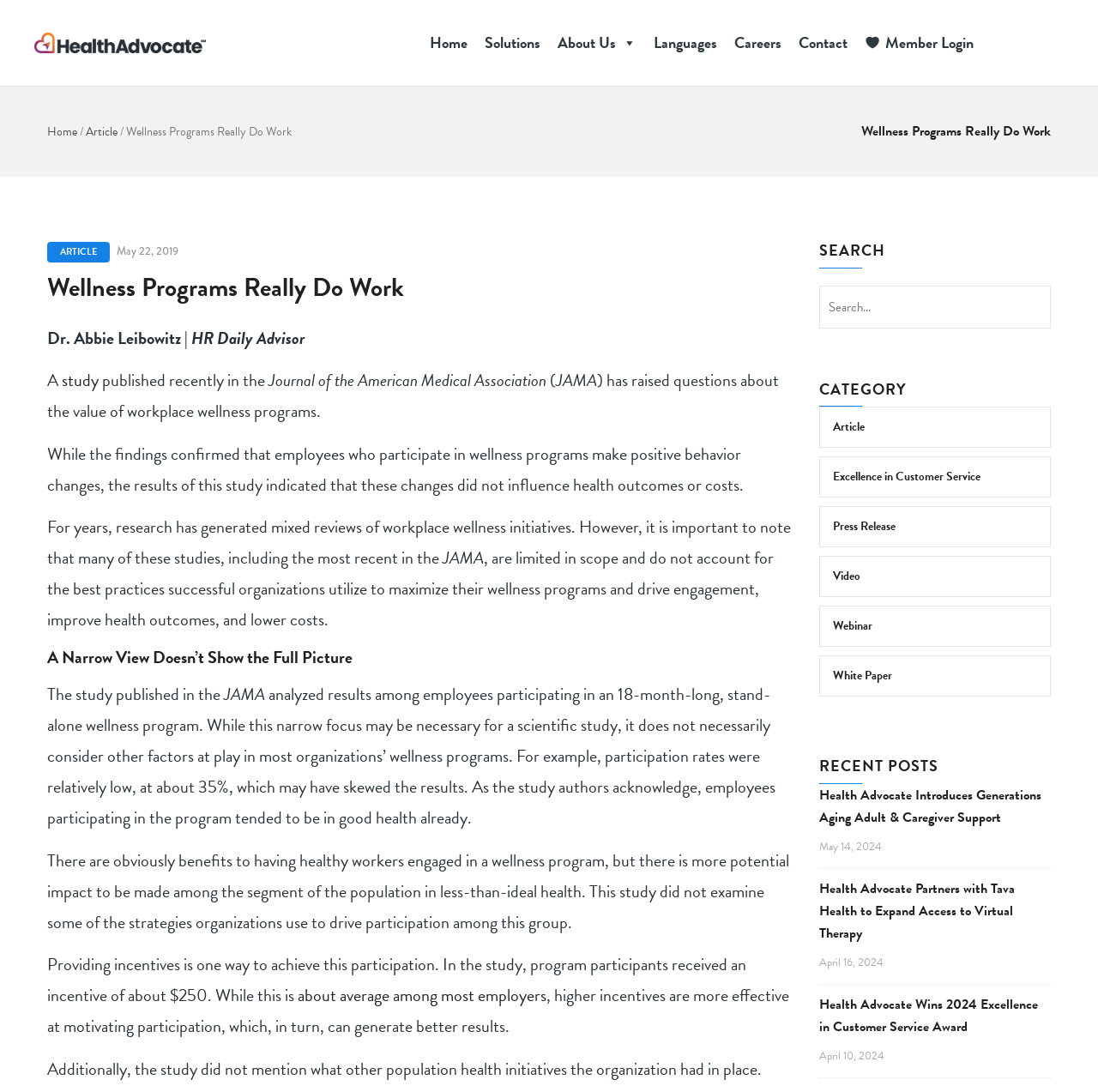Determine the bounding box coordinates of the region that needs to be clicked to achieve the task: "Learn more about 'Excellence in Customer Service'".

[0.747, 0.419, 0.912, 0.455]